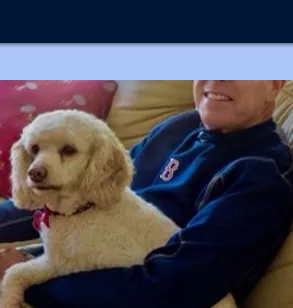Please provide a short answer using a single word or phrase for the question:
What type of fur does the dog have?

Curly